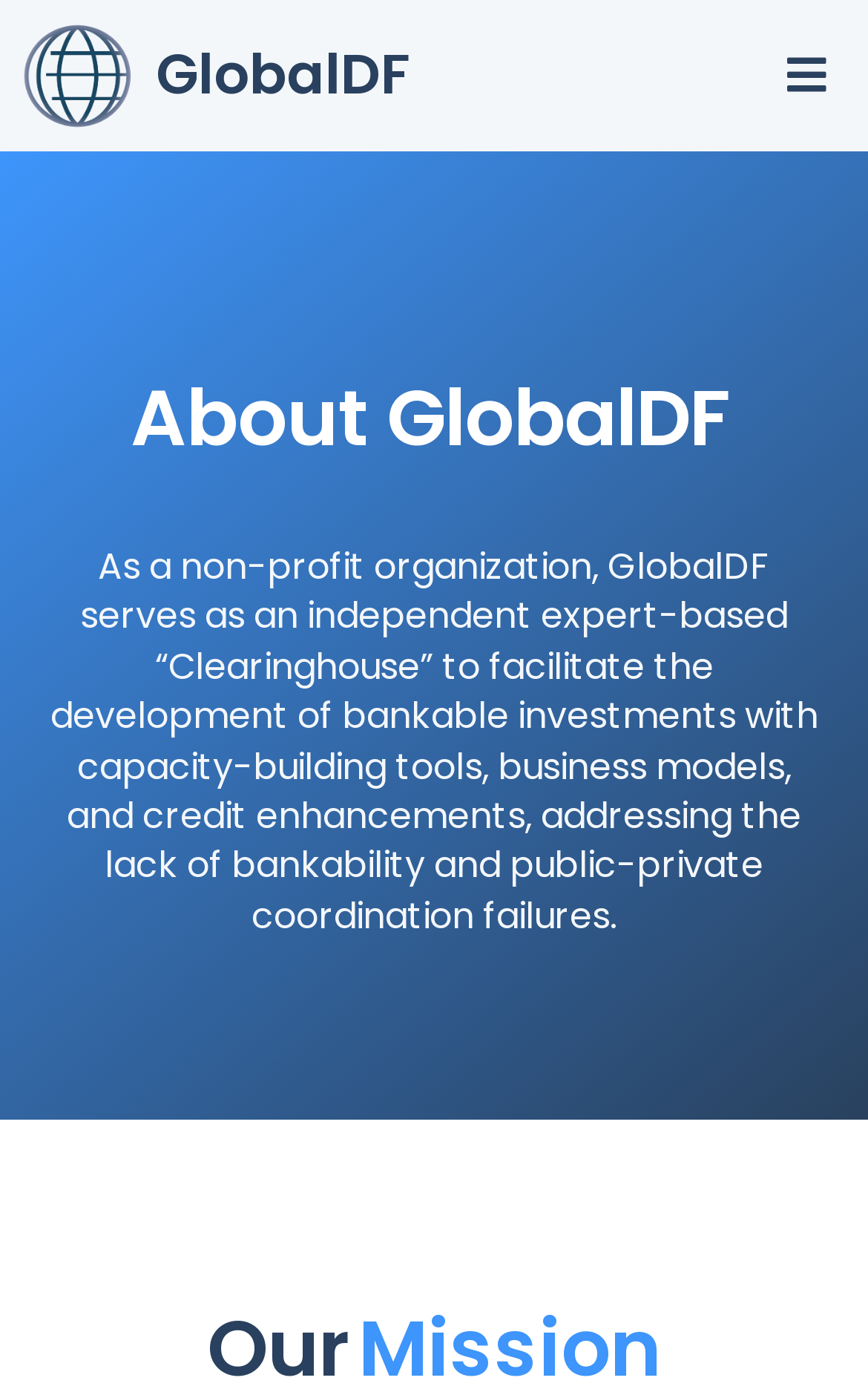Answer the question below in one word or phrase:
How many tabs are in the tablist?

1